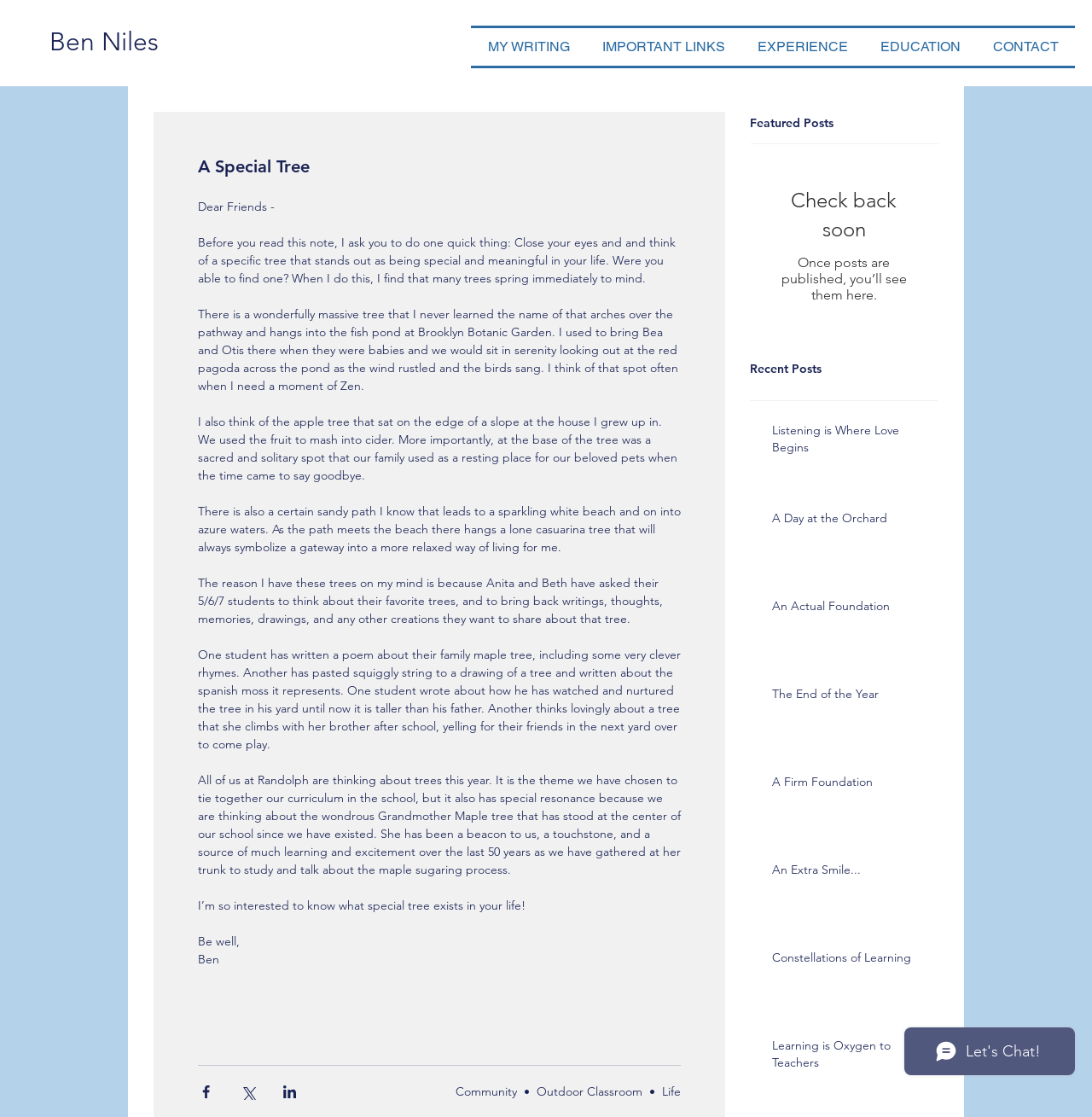Find and provide the bounding box coordinates for the UI element described here: "An Actual Foundation". The coordinates should be given as four float numbers between 0 and 1: [left, top, right, bottom].

[0.707, 0.536, 0.849, 0.557]